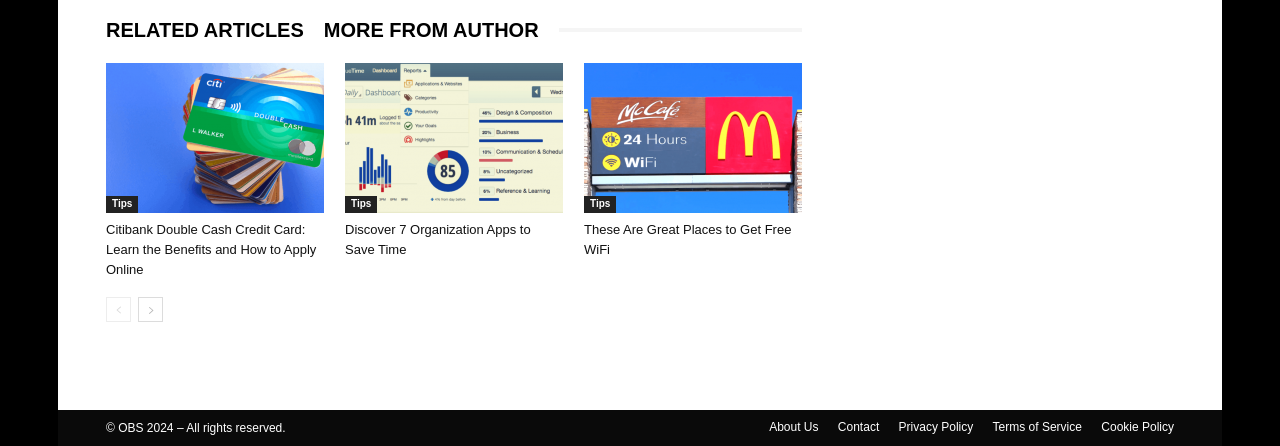Please determine the bounding box of the UI element that matches this description: Tips. The coordinates should be given as (top-left x, top-left y, bottom-right x, bottom-right y), with all values between 0 and 1.

[0.083, 0.439, 0.108, 0.477]